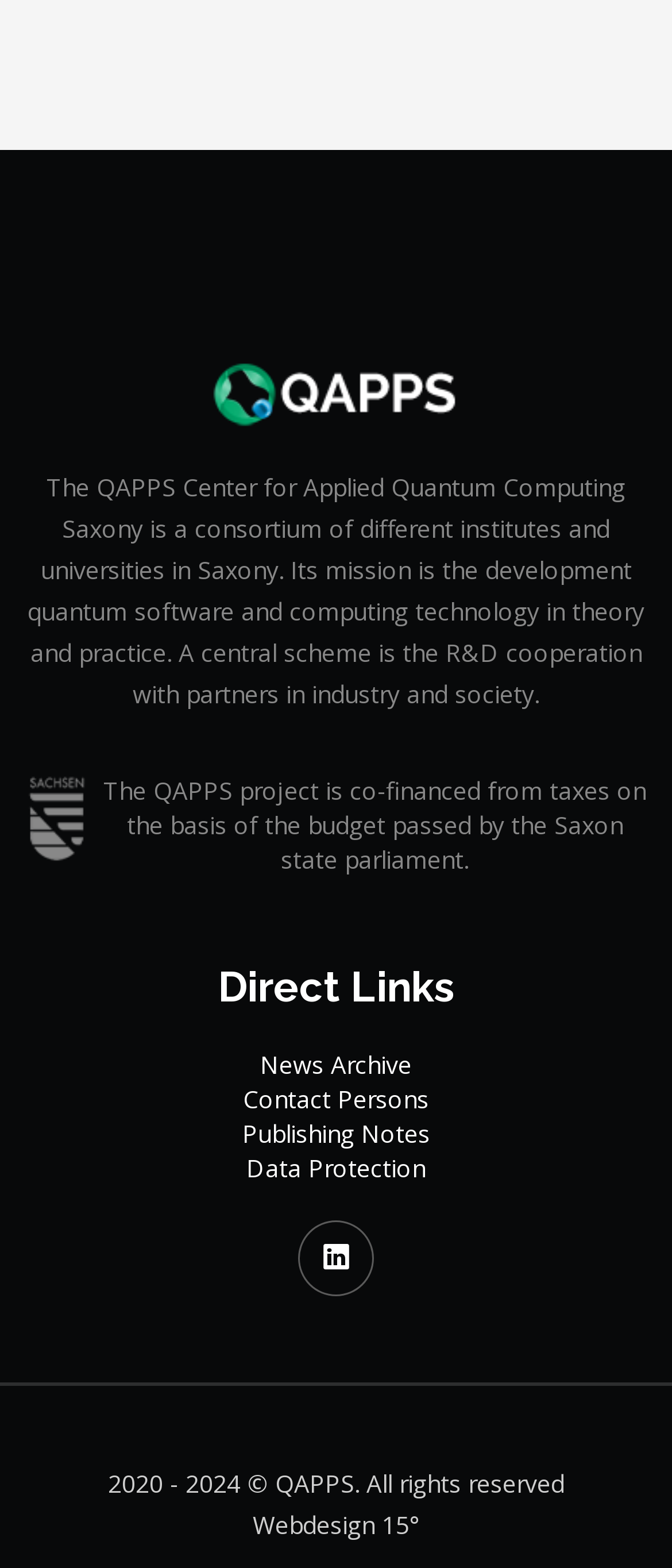Refer to the image and provide a thorough answer to this question:
What is the mission of the QAPPS Center?

According to the StaticText element, the mission of the QAPPS Center is the development of quantum software and computing technology in theory and practice.